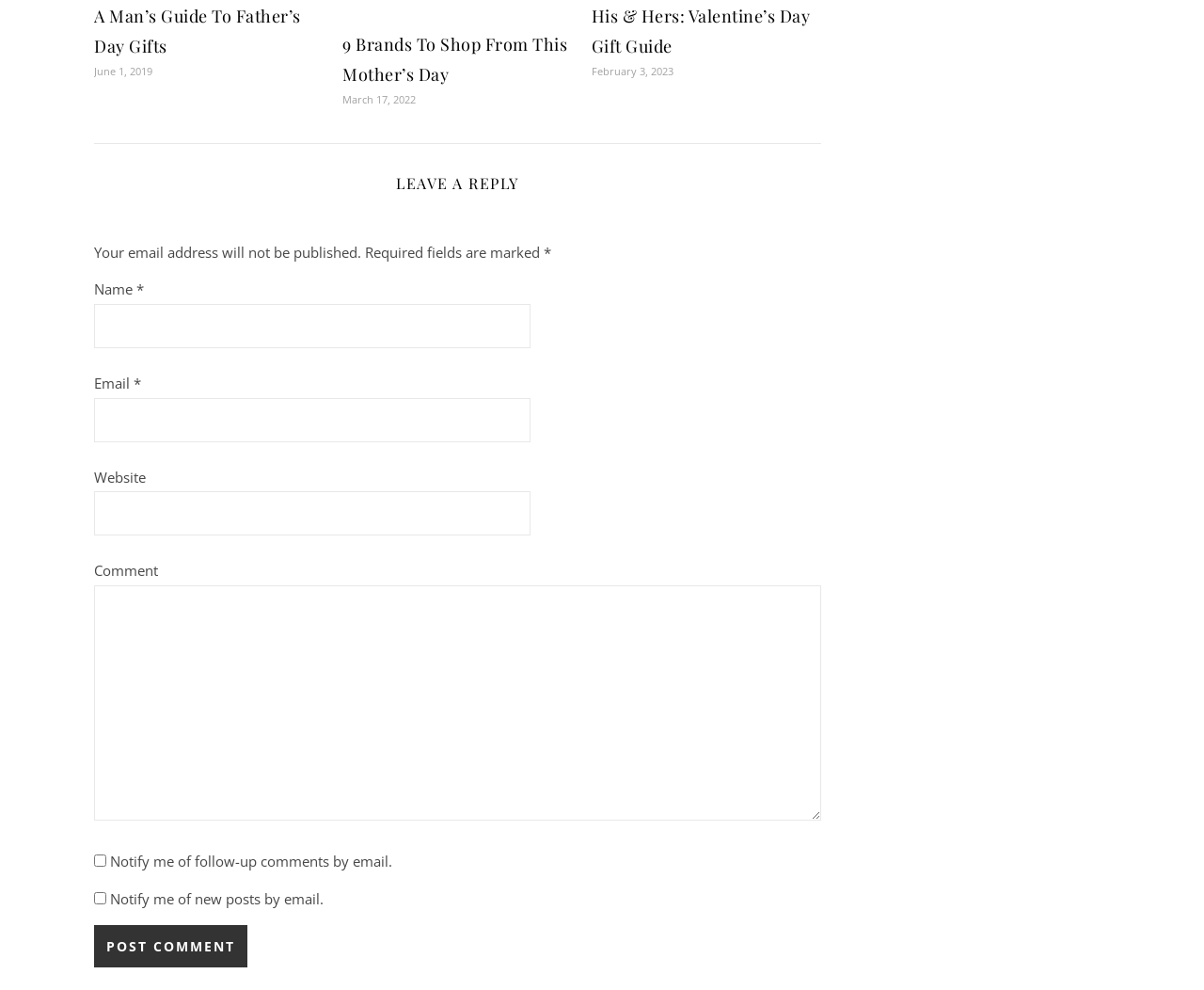Locate the bounding box coordinates of the item that should be clicked to fulfill the instruction: "Click the 'Post Comment' button".

[0.078, 0.934, 0.205, 0.977]